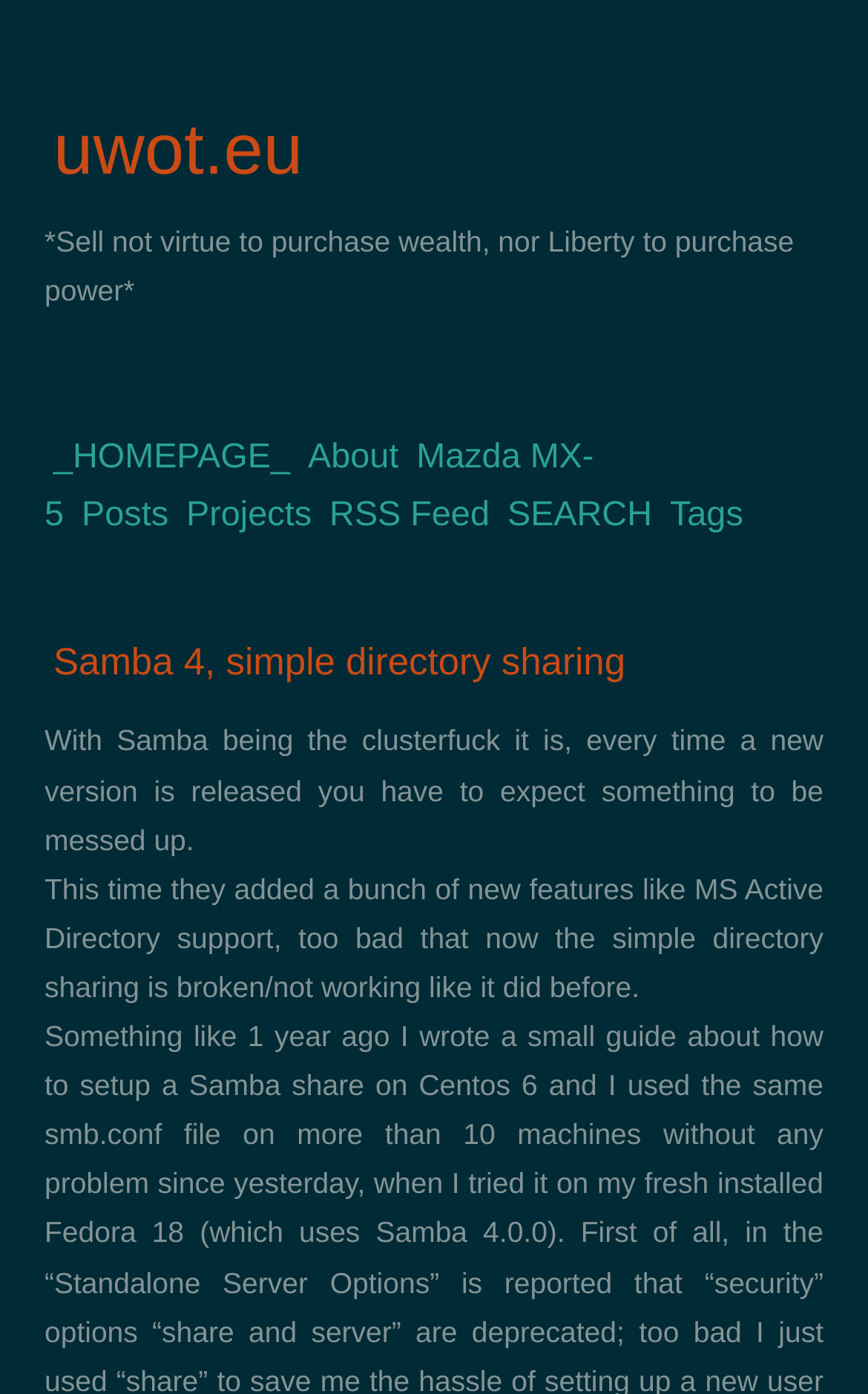Could you highlight the region that needs to be clicked to execute the instruction: "Go to the SCI-TECH section"?

None